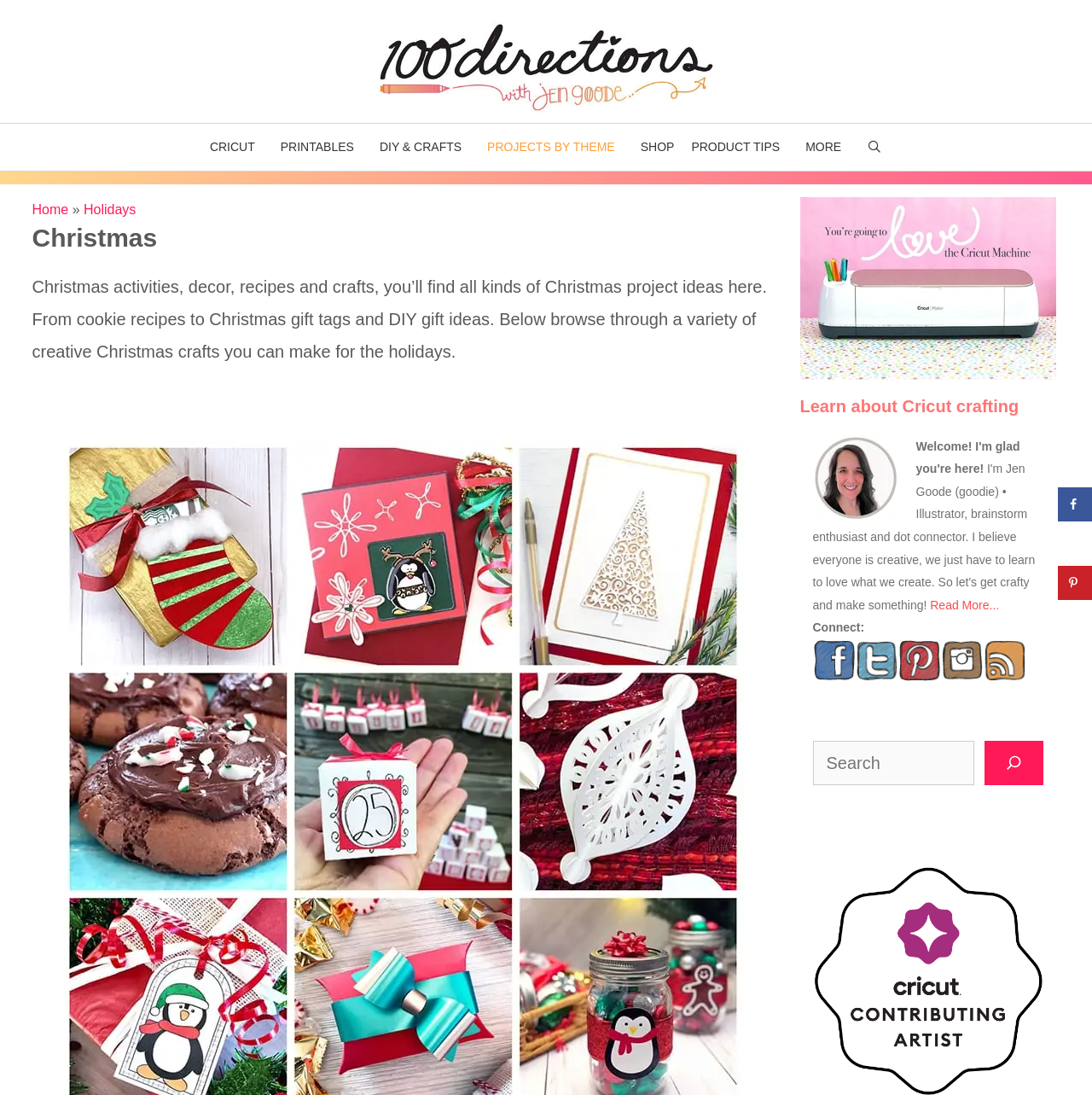Create a full and detailed caption for the entire webpage.

This webpage is about Christmas project ideas, including activities, decor, recipes, and crafts. At the top, there is a banner with the site's name "100 Directions" and a navigation menu with links to various categories such as CRICUT, PRINTABLES, DIY & CRAFTS, and SHOP. Below the navigation menu, there is a heading that reads "Christmas" and a paragraph that describes the types of Christmas project ideas available on the site.

On the right side of the page, there is a section that promotes a Cricut Maker Cutting Machine with an image and a link to learn more about Cricut crafting. Below this section, there is a complementary section with an image of Jen Goode and a link to read more. This section also has social media links to connect with the site on Facebook, Twitter, Pinterest, Instagram, and Feed.

At the bottom of the page, there is a search bar with a search button and a social sharing sidebar with links to share the page on Facebook, X, and Pinterest.